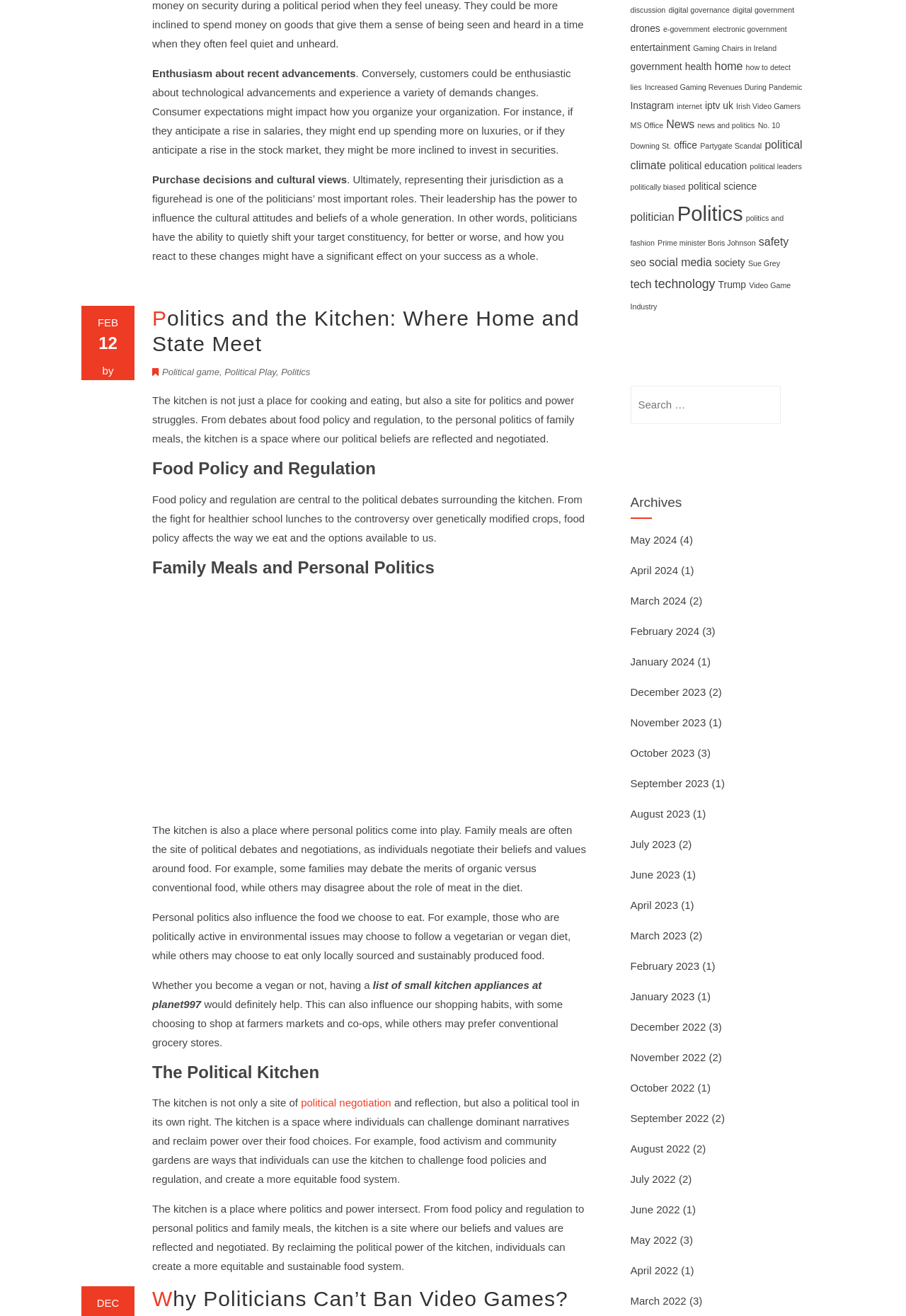What is the topic of the article 'Politics and the Kitchen: Where Home and State Meet'?
Refer to the image and give a detailed response to the question.

The article 'Politics and the Kitchen: Where Home and State Meet' is about the intersection of politics and the kitchen, exploring how food policy and regulation, as well as personal politics, affect our daily lives.